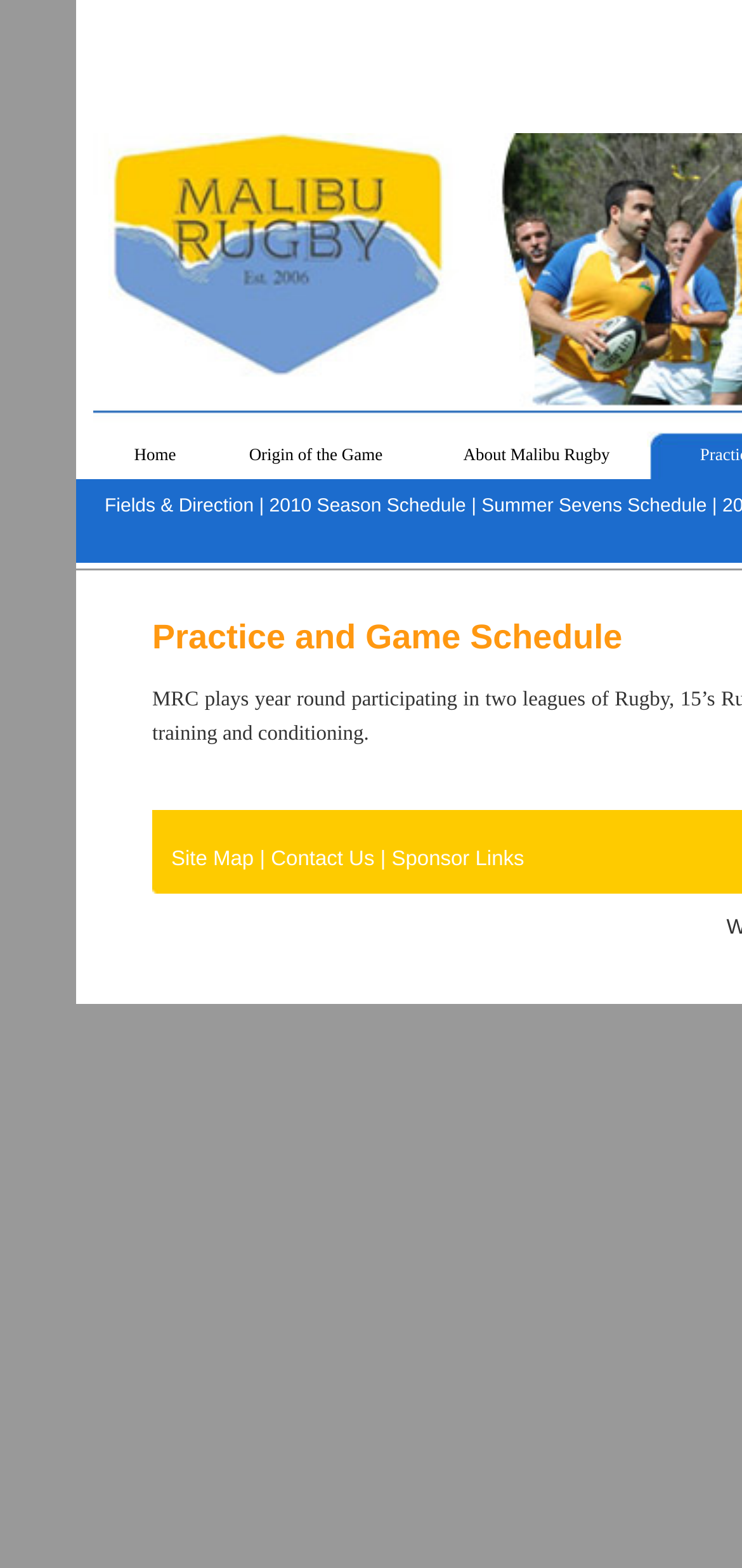How many sub-links are under 'Summer Sevens Schedule'?
Kindly offer a detailed explanation using the data available in the image.

Under the 'Summer Sevens Schedule' link, I found three sub-links: 'Site Map', 'Contact Us', and 'Sponsor Links'. These sub-links have similar y-coordinates, indicating they are vertically aligned and part of a sub-menu.